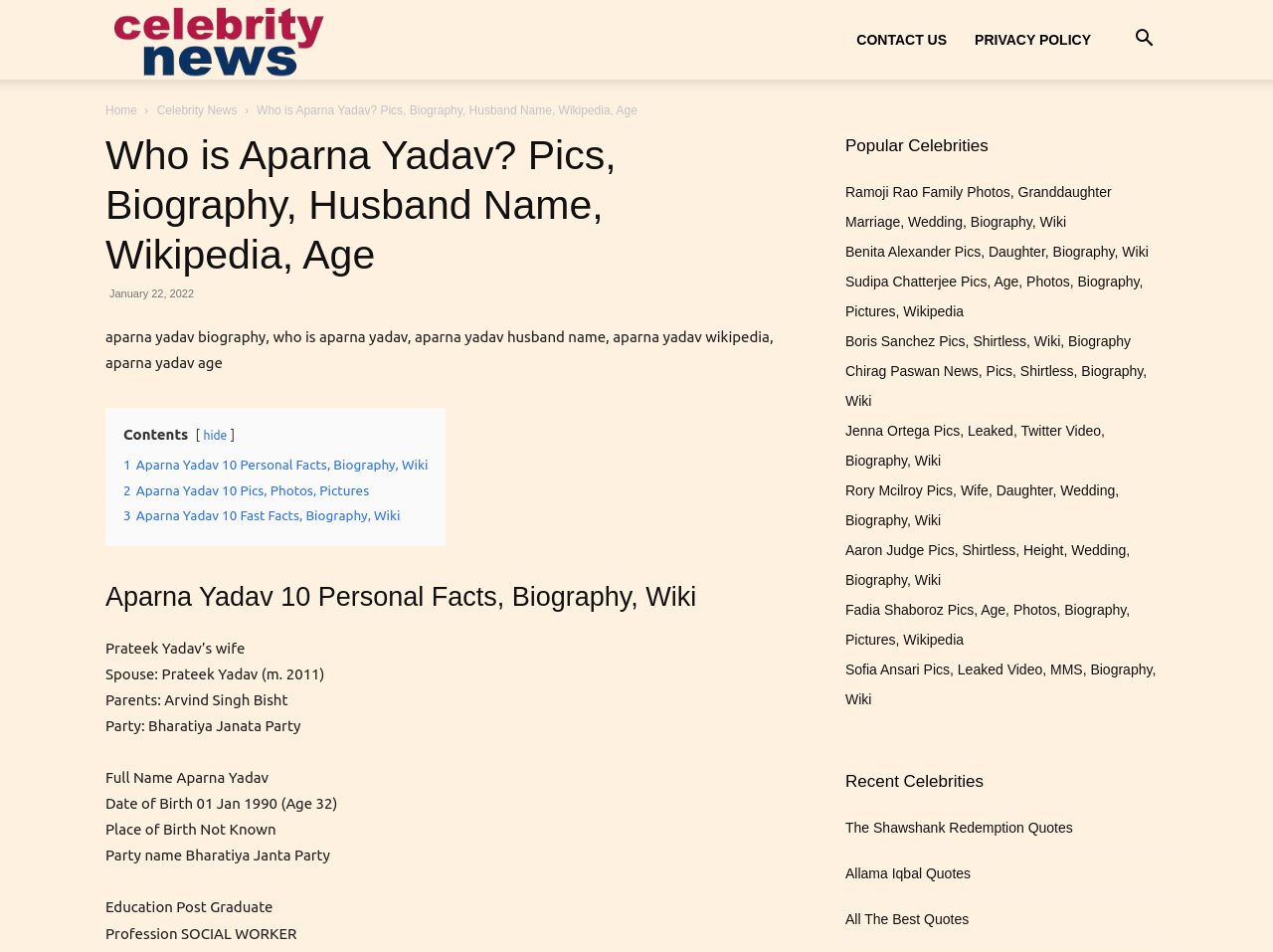What is Aparna Yadav's husband's name?
Using the image as a reference, answer the question in detail.

The answer can be found in the biography section of Aparna Yadav, where it is mentioned that her spouse is Prateek Yadav, whom she married in 2011.